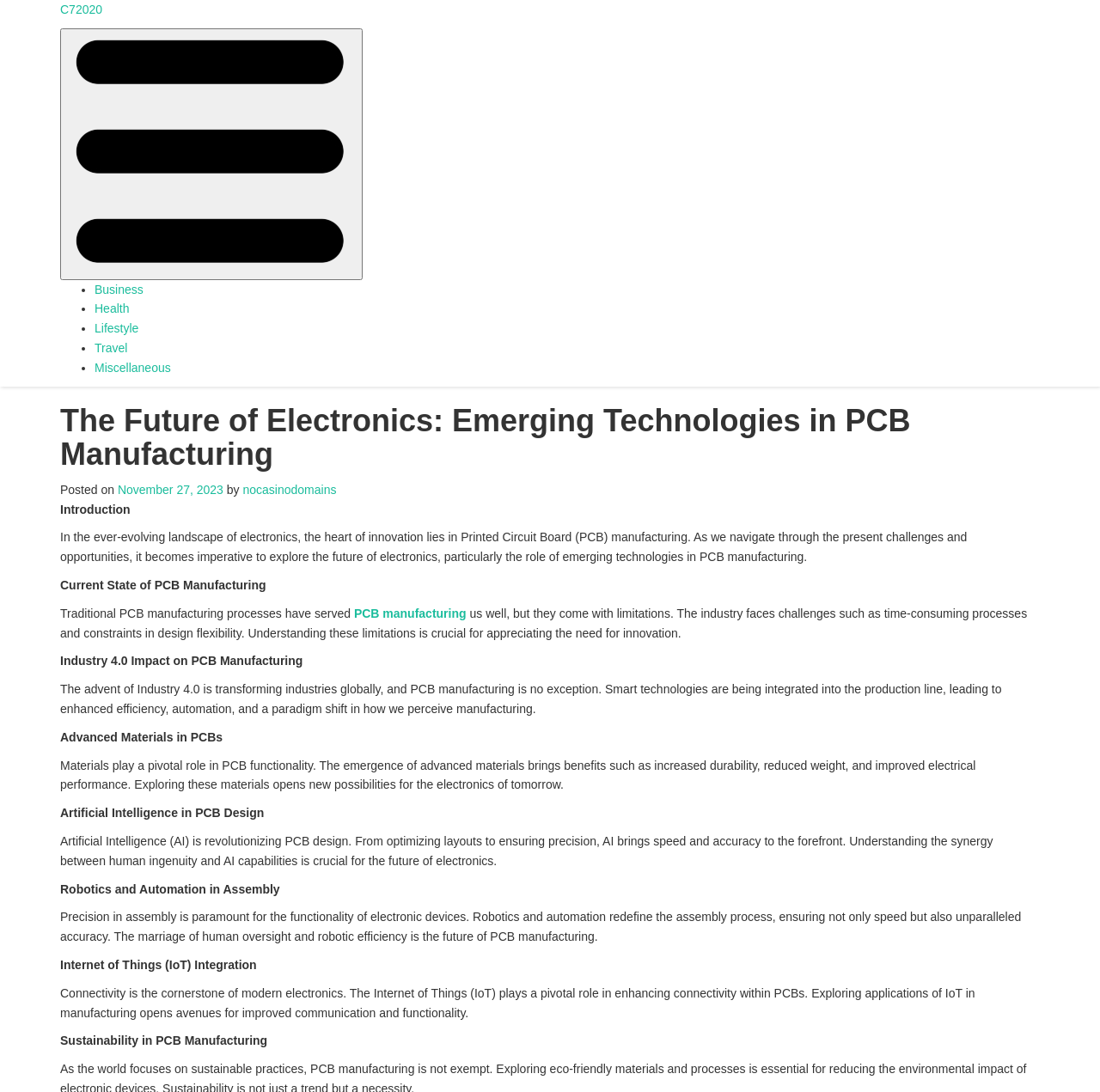Identify the bounding box coordinates of the section that should be clicked to achieve the task described: "Go to Business page".

[0.086, 0.259, 0.13, 0.271]